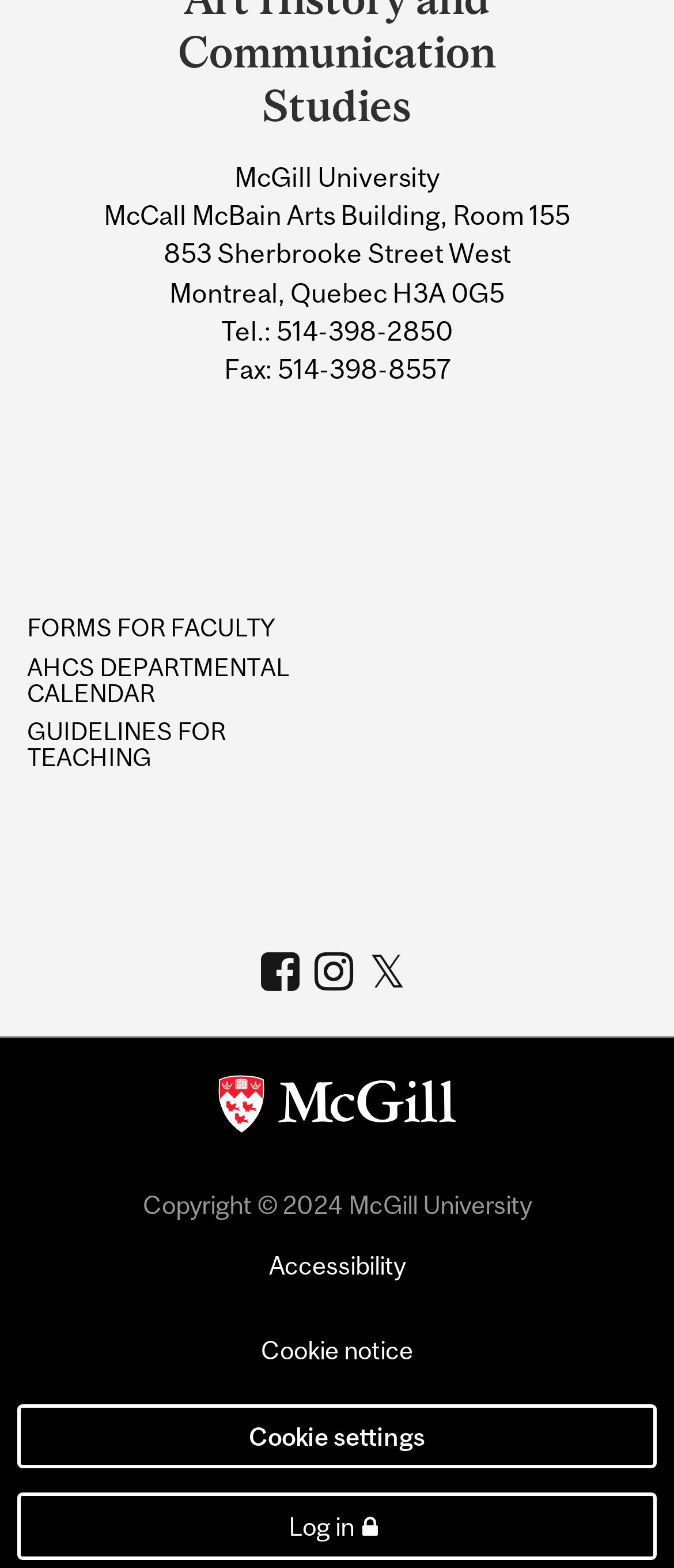Highlight the bounding box coordinates of the element you need to click to perform the following instruction: "Click the 'Use necessary cookies only' button."

None